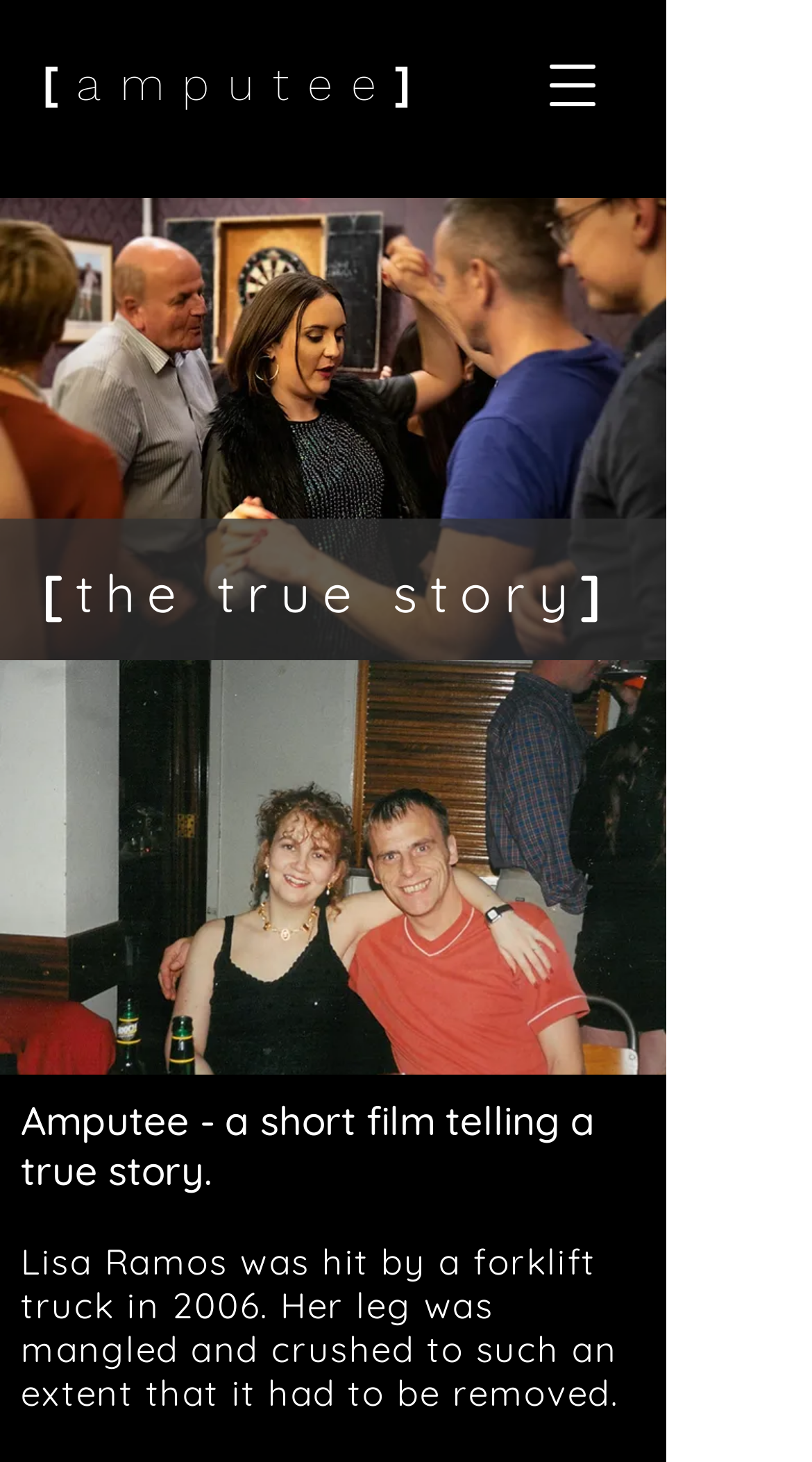Carefully examine the image and provide an in-depth answer to the question: What is the name of the person in the true story?

I found the answer by looking at the text content of the webpage, specifically the paragraph that describes the true story. The text mentions 'Lisa Ramos was hit by a forklift truck in 2006.'